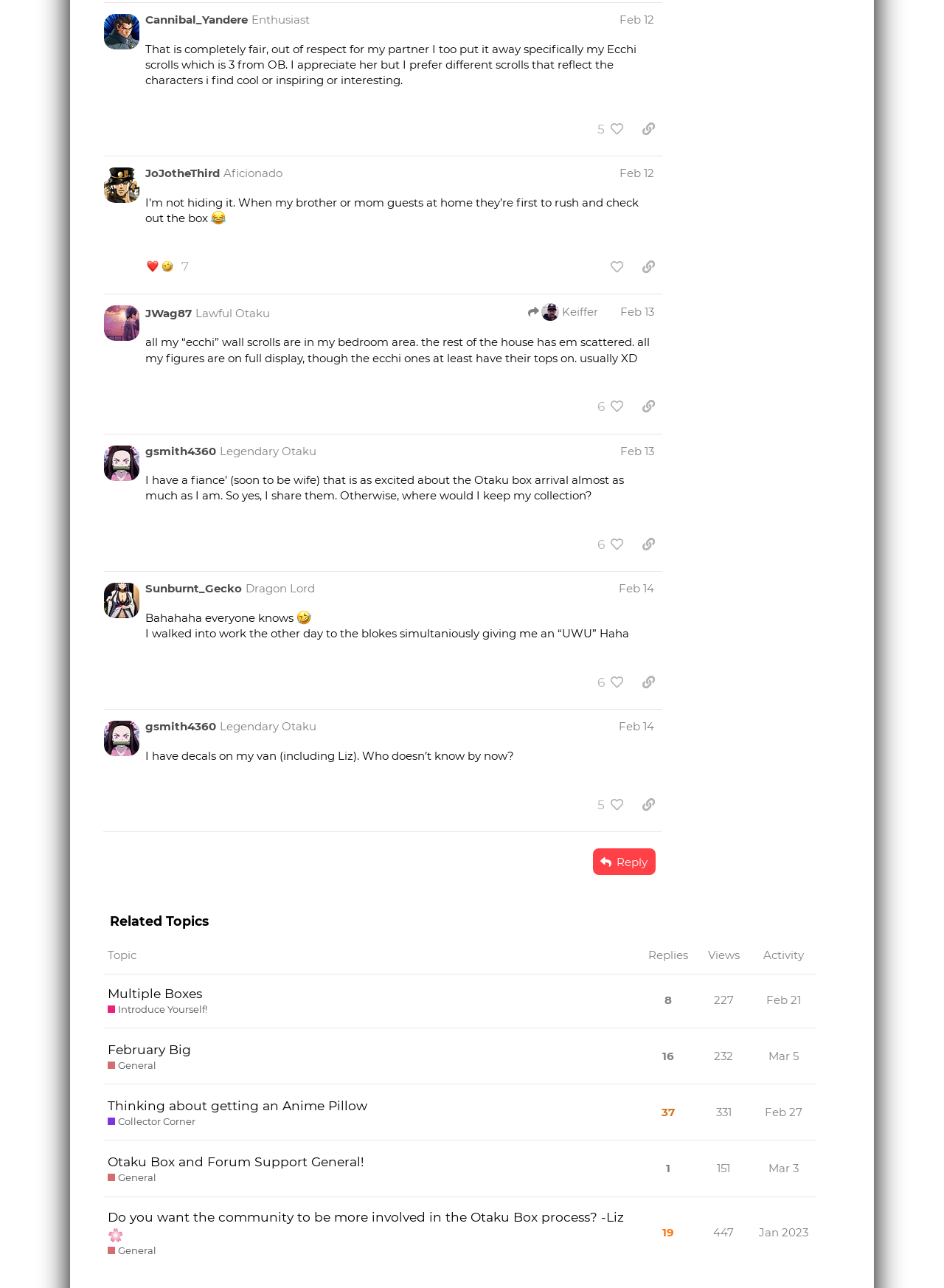What is the date of the latest post?
Please give a detailed and elaborate answer to the question.

I looked at the dates of all the posts and found that the latest post is dated 'Feb 14', which is the date of the latest post.